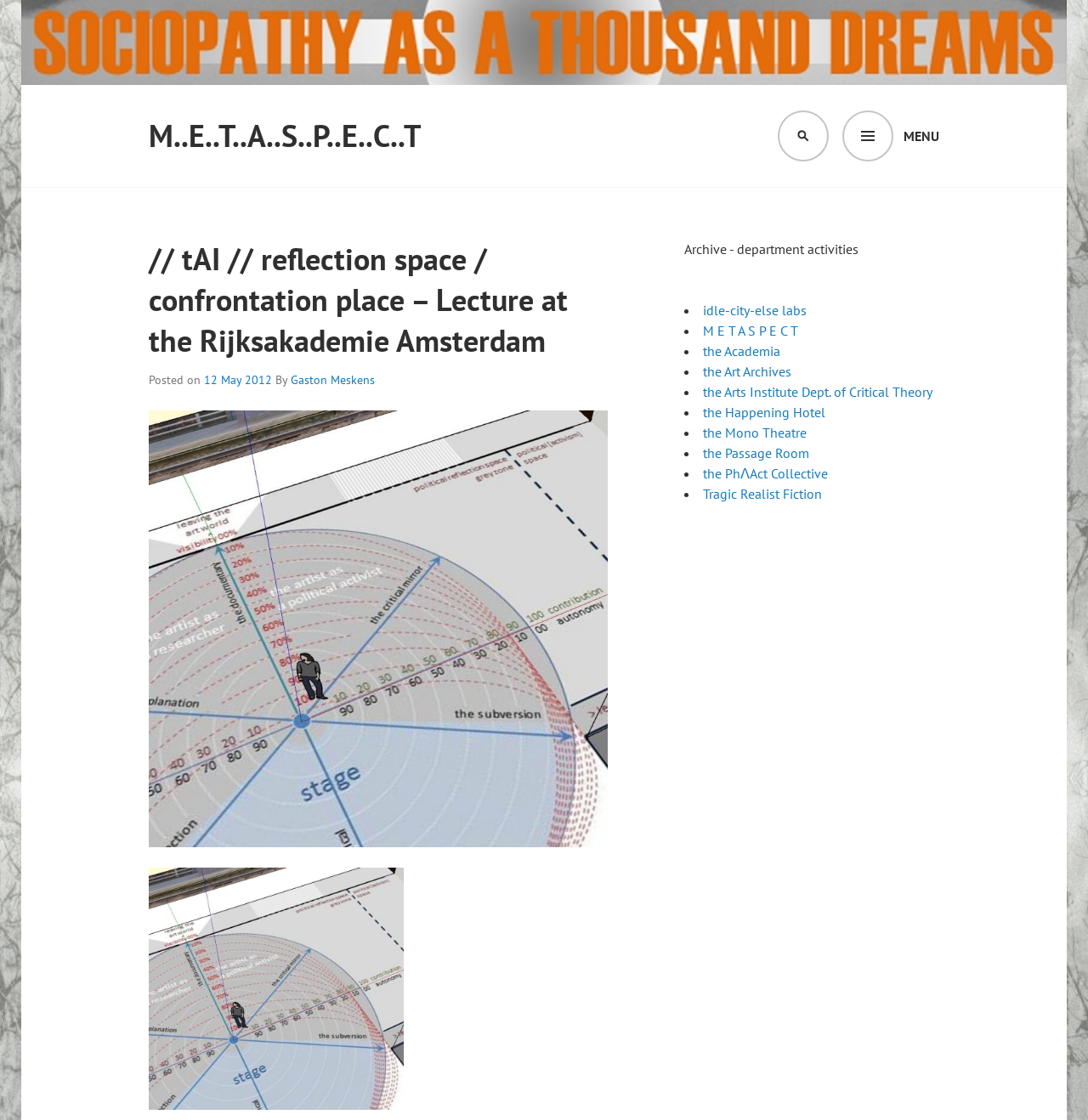Identify the bounding box coordinates of the element that should be clicked to fulfill this task: "leave a comment". The coordinates should be provided as four float numbers between 0 and 1, i.e., [left, top, right, bottom].

None